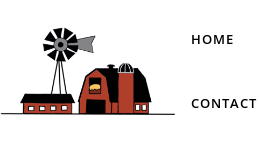Respond with a single word or short phrase to the following question: 
What is the theme of the website?

Agricultural heritage